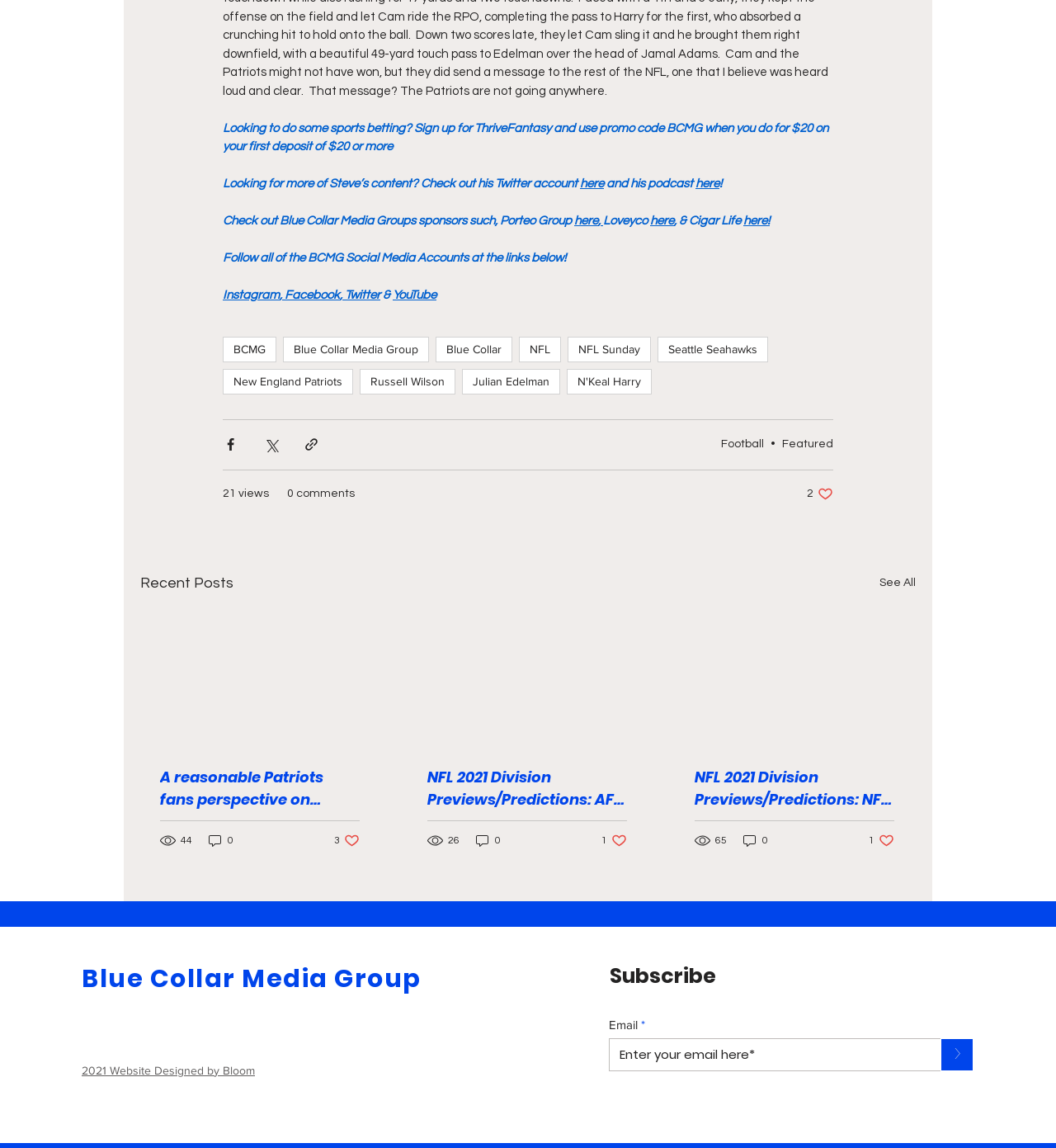Identify the coordinates of the bounding box for the element that must be clicked to accomplish the instruction: "View the recent post 'A reasonable Patriots fans perspective on Sunday Night'".

[0.152, 0.667, 0.341, 0.706]